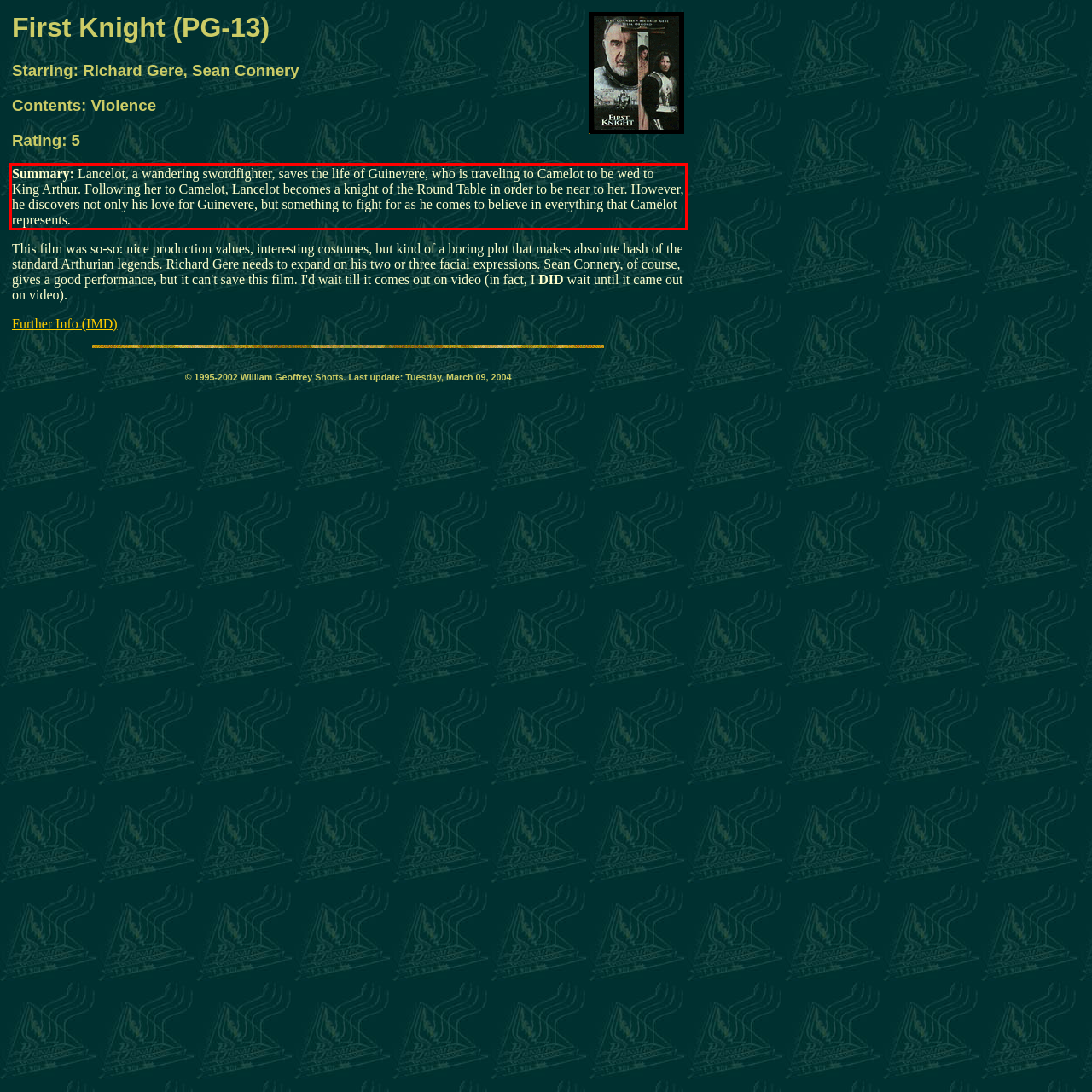Analyze the screenshot of the webpage that features a red bounding box and recognize the text content enclosed within this red bounding box.

Summary: Lancelot, a wandering swordfighter, saves the life of Guinevere, who is traveling to Camelot to be wed to King Arthur. Following her to Camelot, Lancelot becomes a knight of the Round Table in order to be near to her. However, he discovers not only his love for Guinevere, but something to fight for as he comes to believe in everything that Camelot represents.